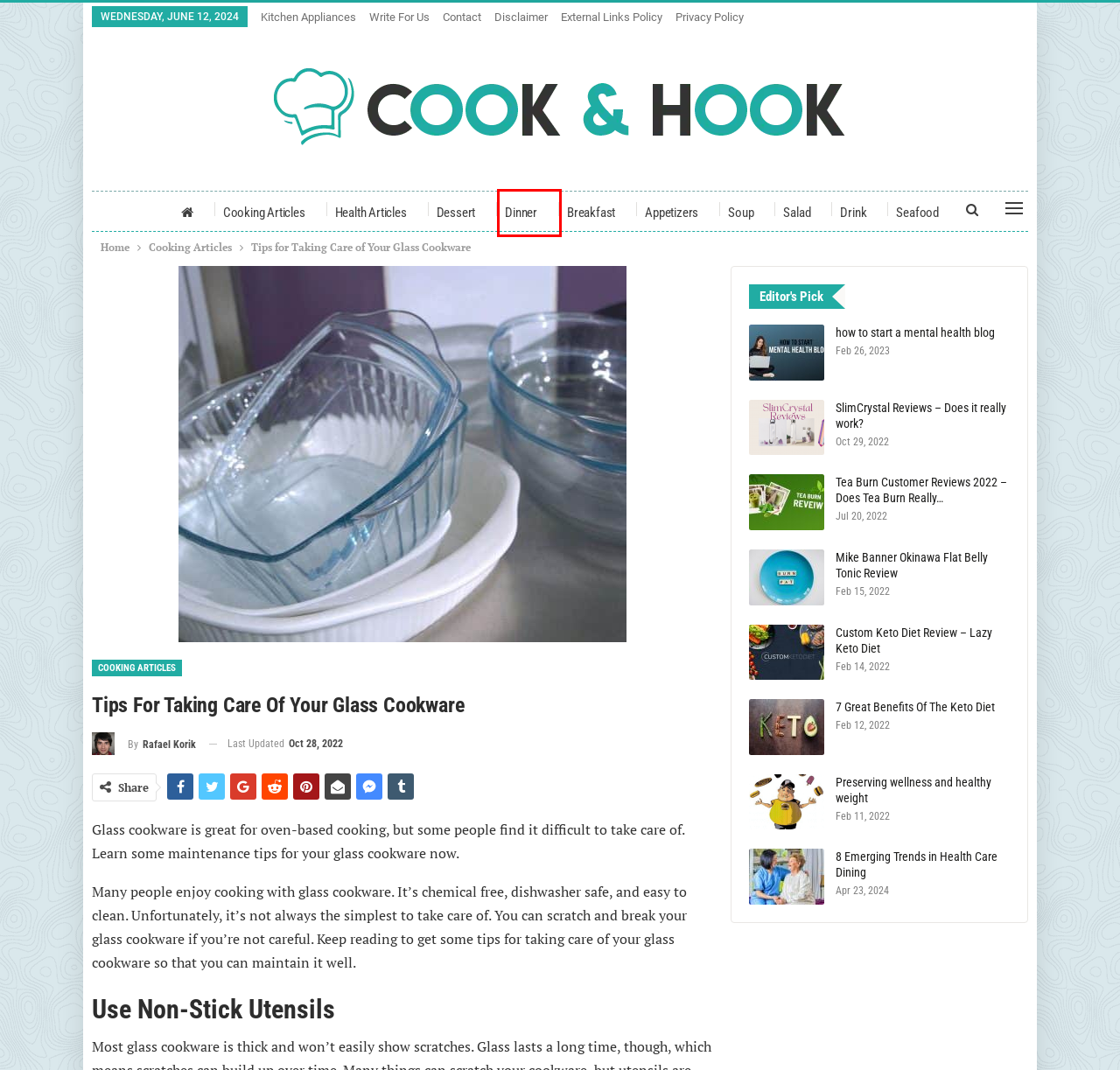A screenshot of a webpage is given with a red bounding box around a UI element. Choose the description that best matches the new webpage shown after clicking the element within the red bounding box. Here are the candidates:
A. ✔️ Mike Banner Okinawa Flat Belly Tonic Review | 2024
B. Easy Homemade Soup Recipes | Cook & Hook
C. Cooking Articles | Cook & Hook
D. Disclaimer | Cook & Hook
E. Quick And Easy Appetizers Recipes | Cook & Hook
F. Preserving Wellness And Healthy Weight | 2024
G. ✔️ Food Website Guest Post - Write For Us
H. Healthy Dinner Recipes Easy & Quick | Cook & Hook

H